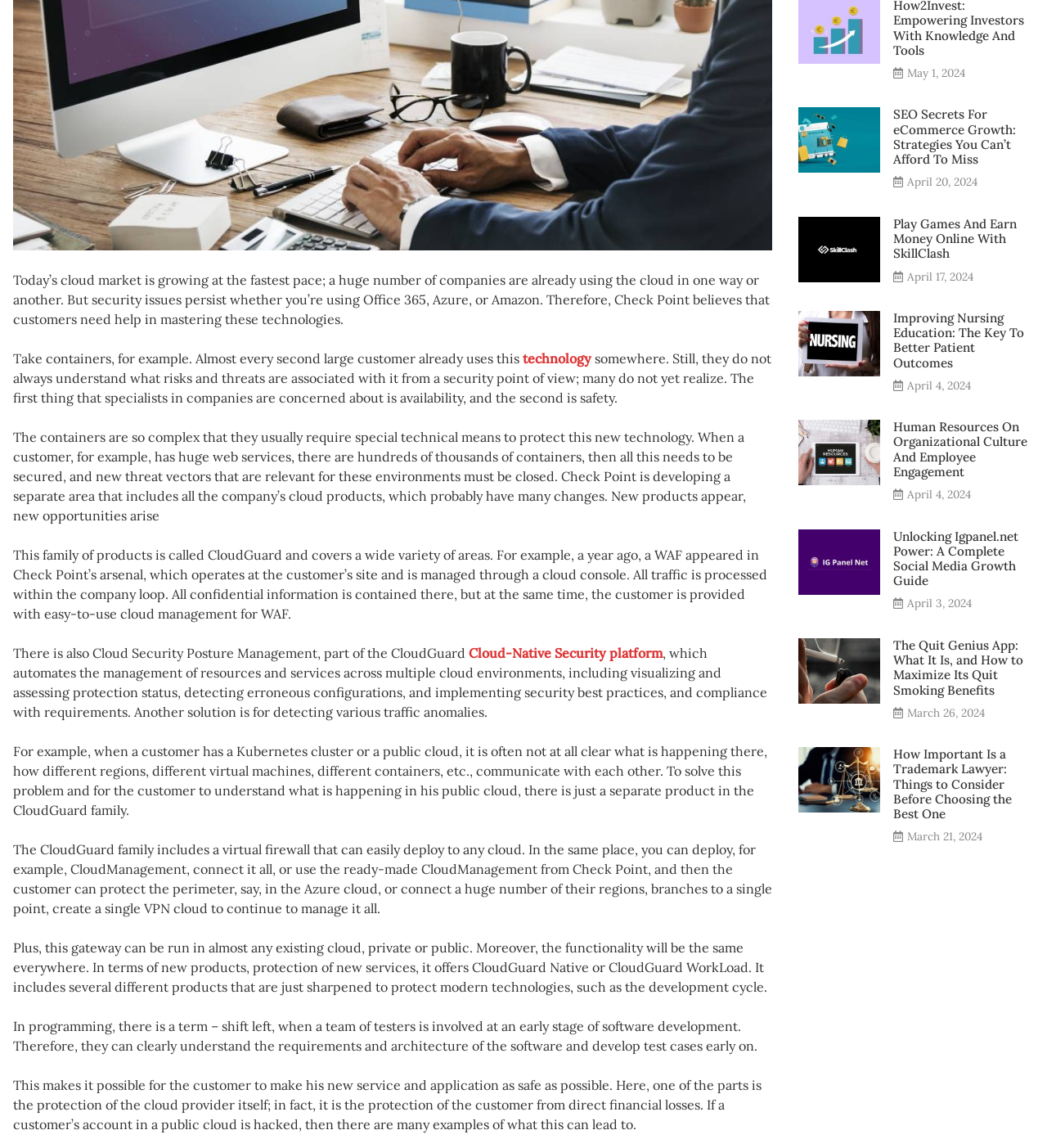Identify the bounding box for the UI element that is described as follows: "Cloud-Native Security platform".

[0.448, 0.562, 0.633, 0.576]